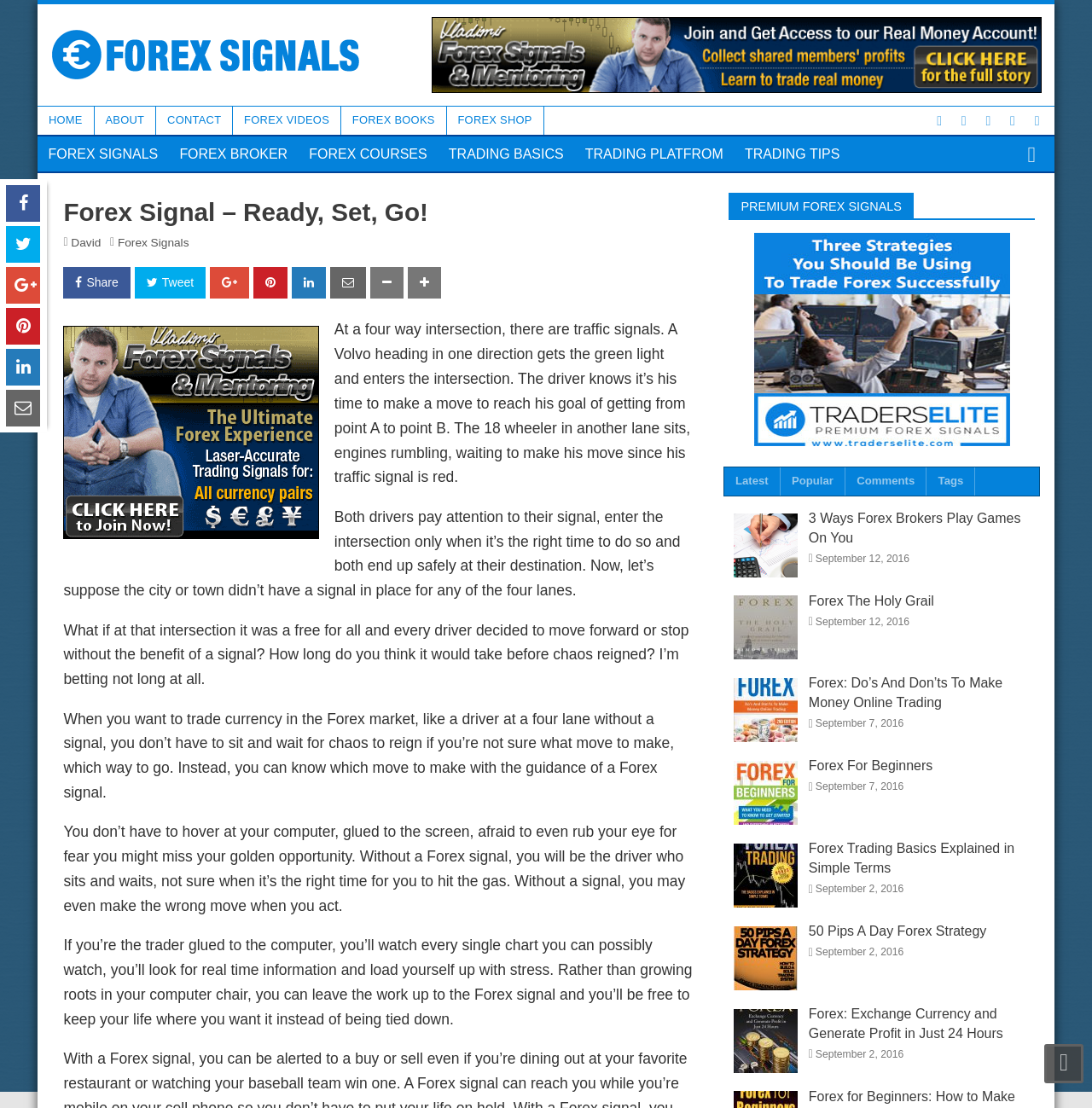Bounding box coordinates are specified in the format (top-left x, top-left y, bottom-right x, bottom-right y). All values are floating point numbers bounded between 0 and 1. Please provide the bounding box coordinate of the region this sentence describes: Facebook

[0.849, 0.099, 0.871, 0.12]